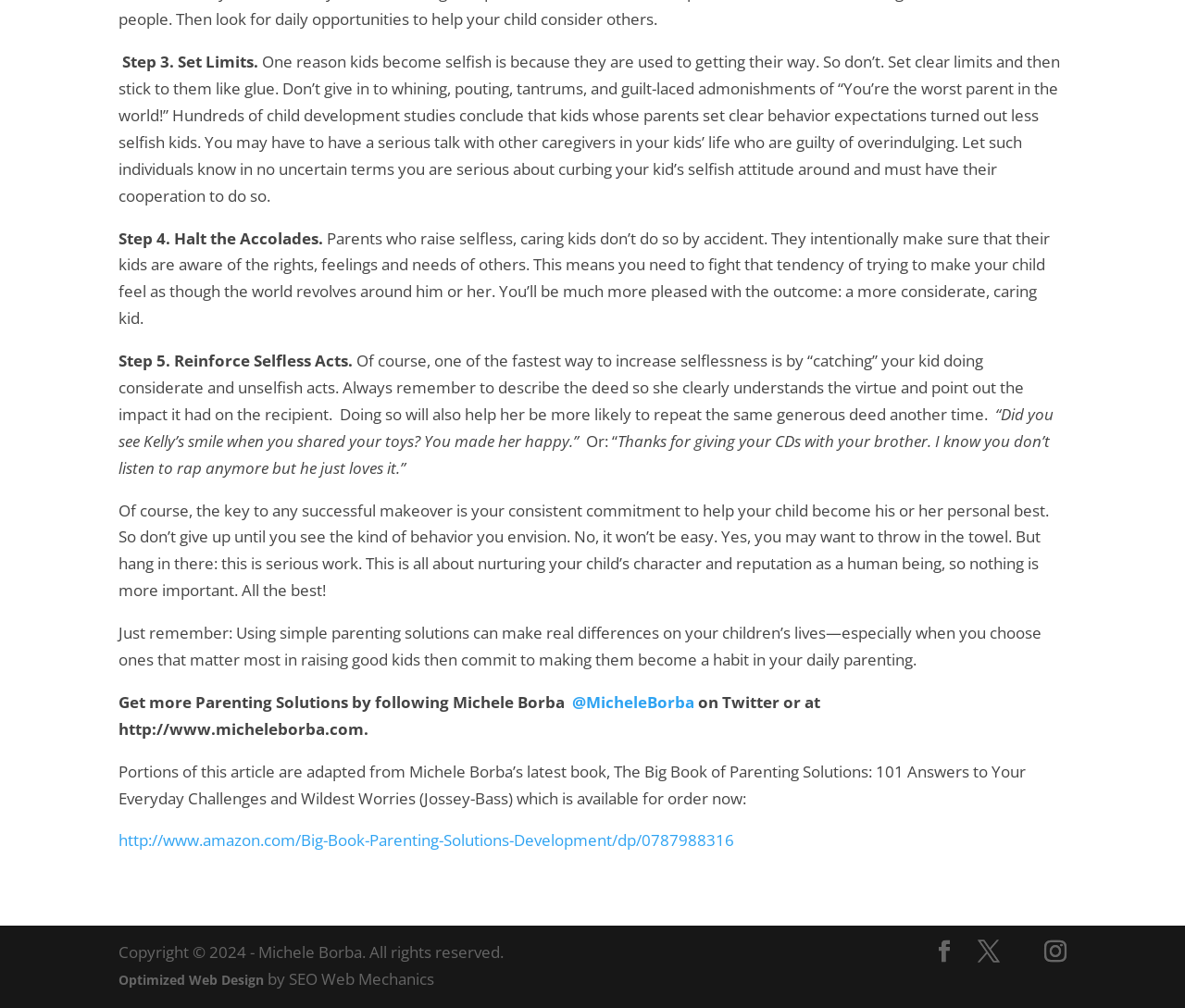Answer the following inquiry with a single word or phrase:
What is the main topic of this webpage?

Raising selfless kids